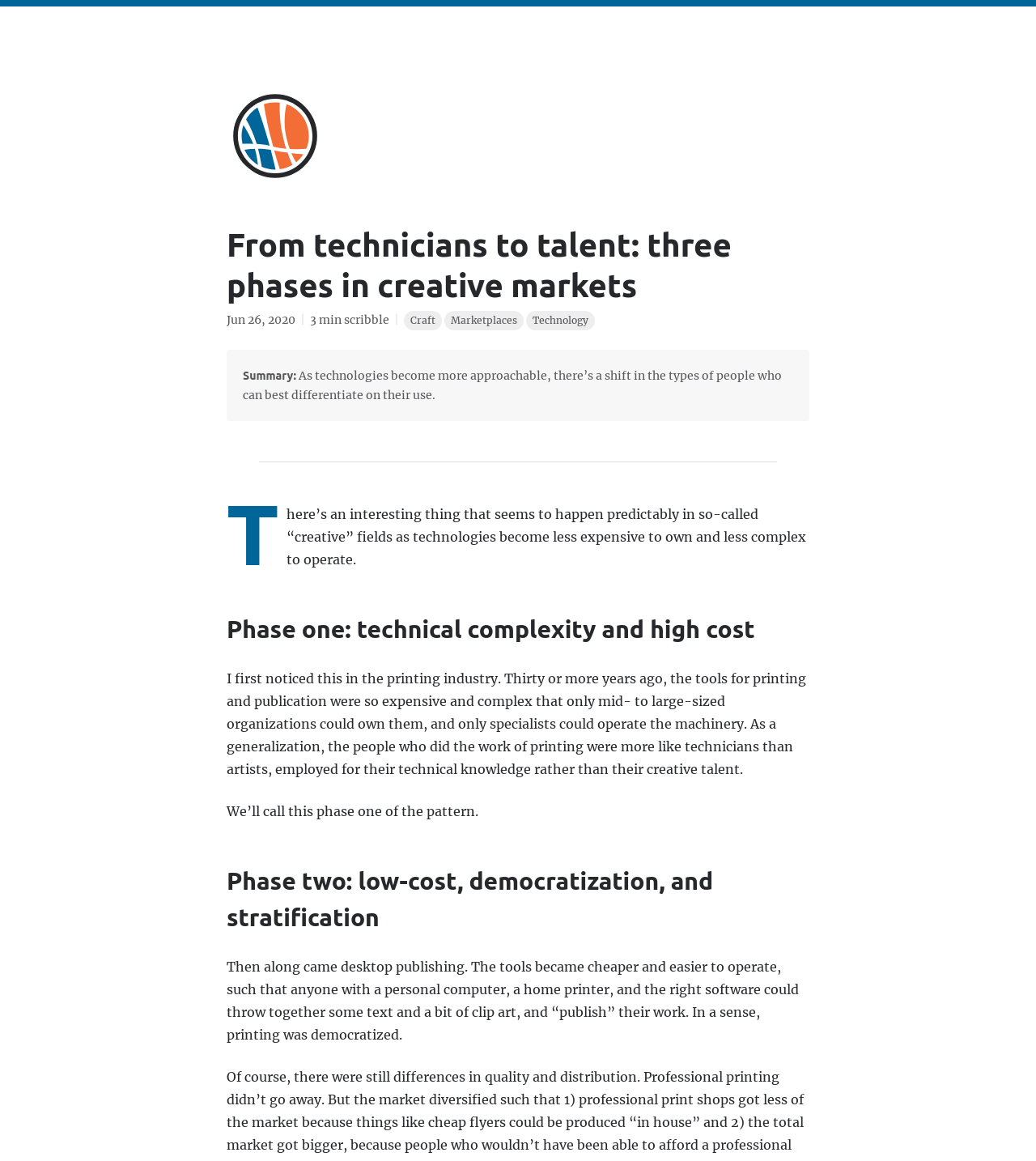What is the result of democratization in printing?
Kindly give a detailed and elaborate answer to the question.

I found a paragraph that discusses the democratization of printing due to desktop publishing. According to the text, this led to a situation where anyone with a personal computer and software could publish their work.